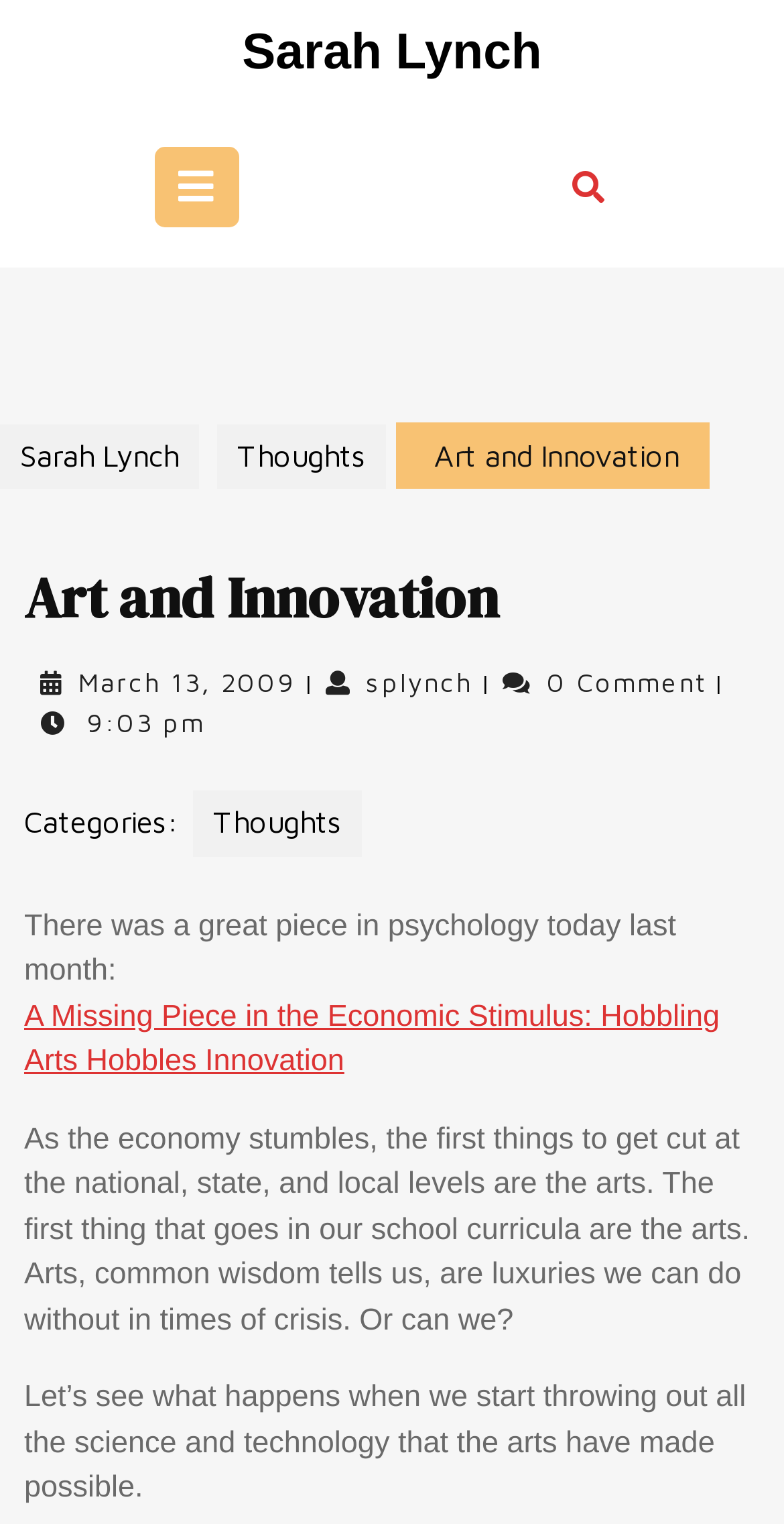Pinpoint the bounding box coordinates of the element to be clicked to execute the instruction: "Read the article 'A Missing Piece in the Economic Stimulus: Hobbling Arts Hobbles Innovation'".

[0.031, 0.656, 0.918, 0.708]